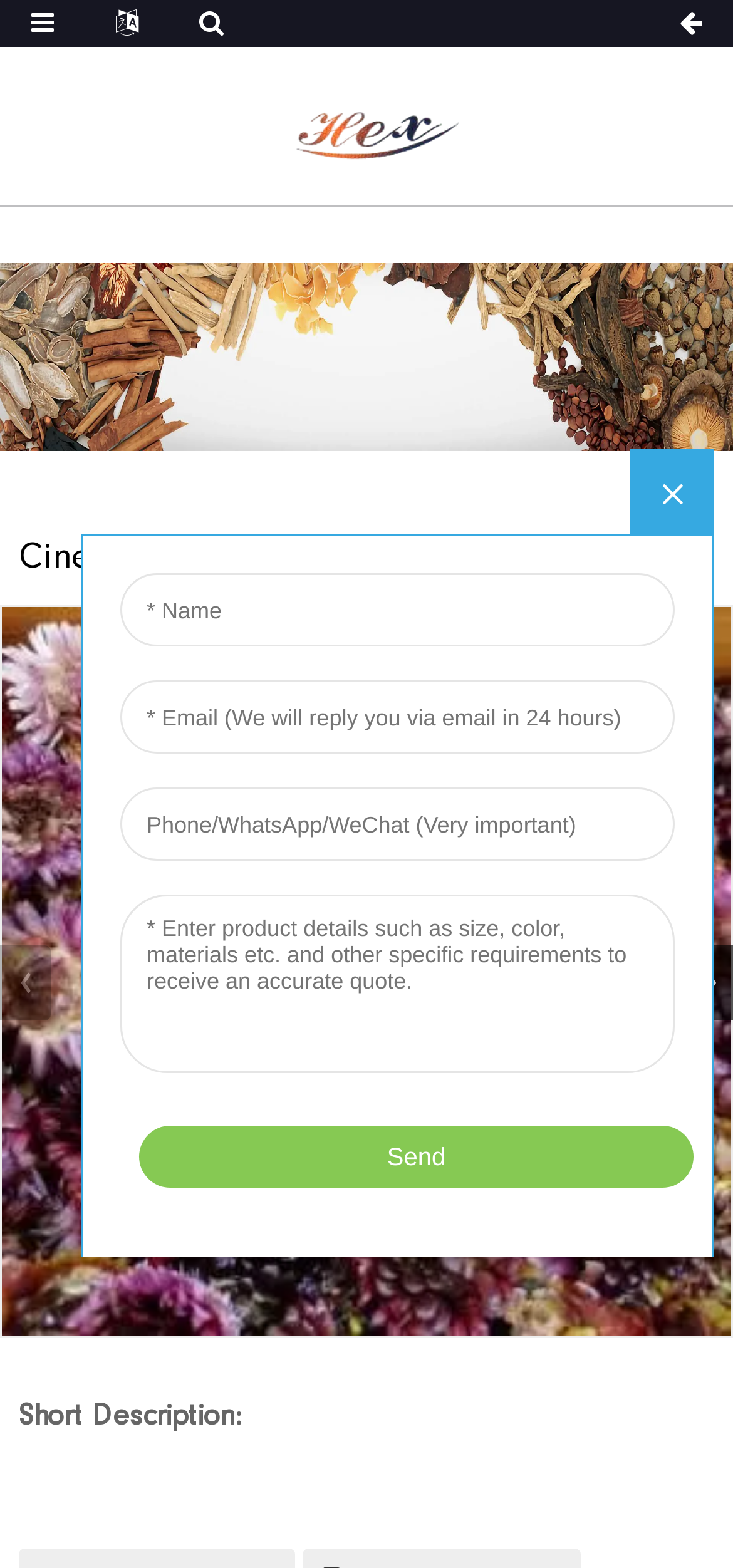Answer the question in a single word or phrase:
What is the purpose of the iframe?

Unknown